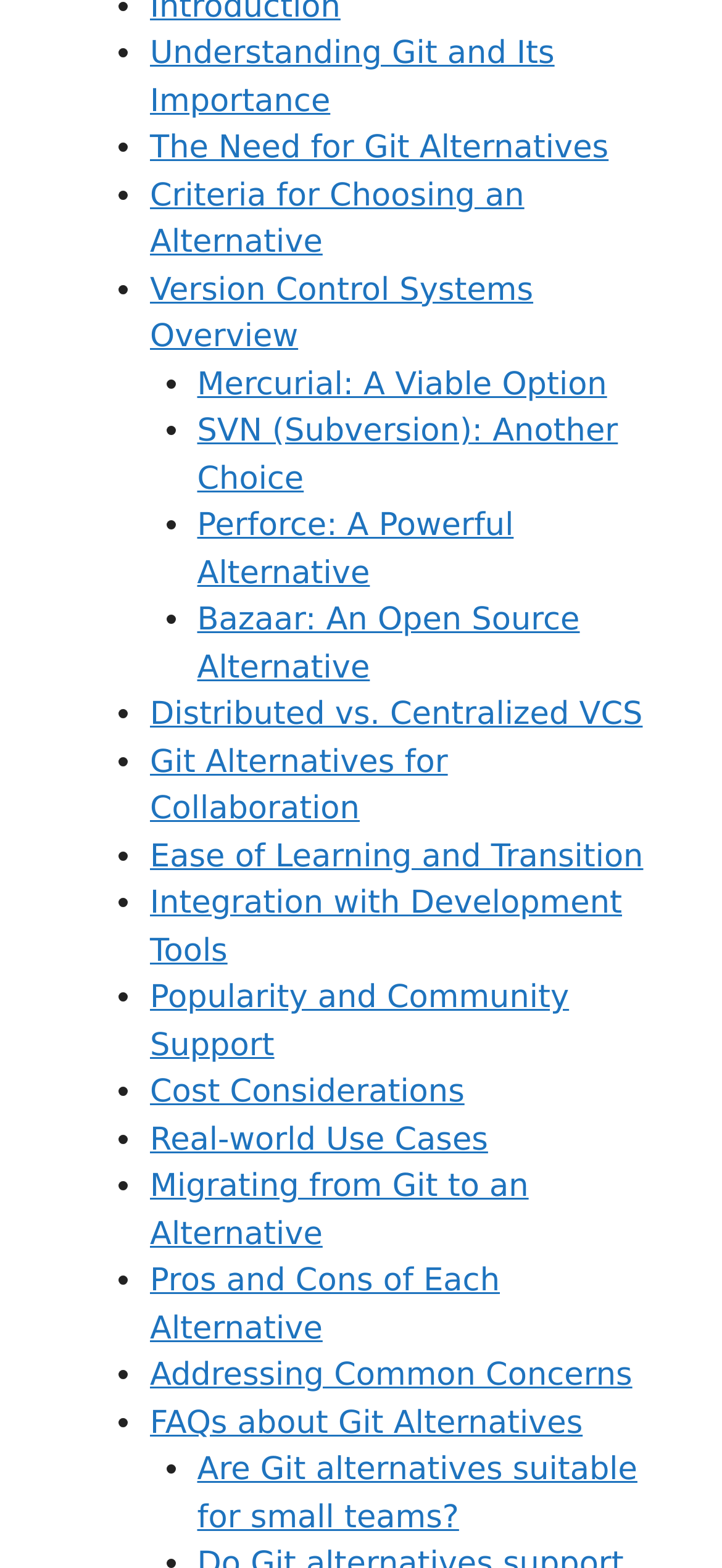Pinpoint the bounding box coordinates of the element to be clicked to execute the instruction: "Follow on Facebook".

None